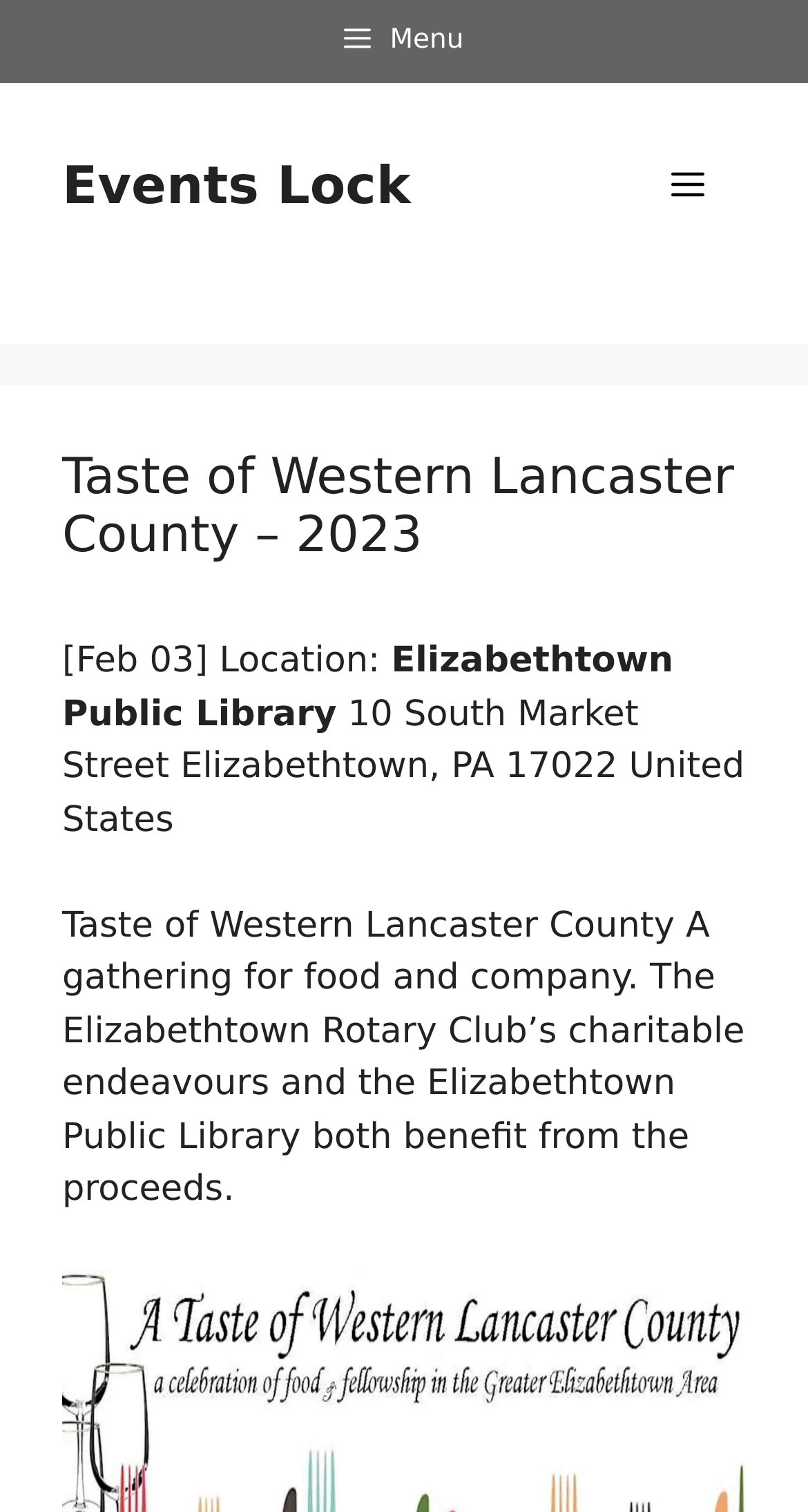Where is the event located?
Based on the image, respond with a single word or phrase.

Elizabethtown Public Library